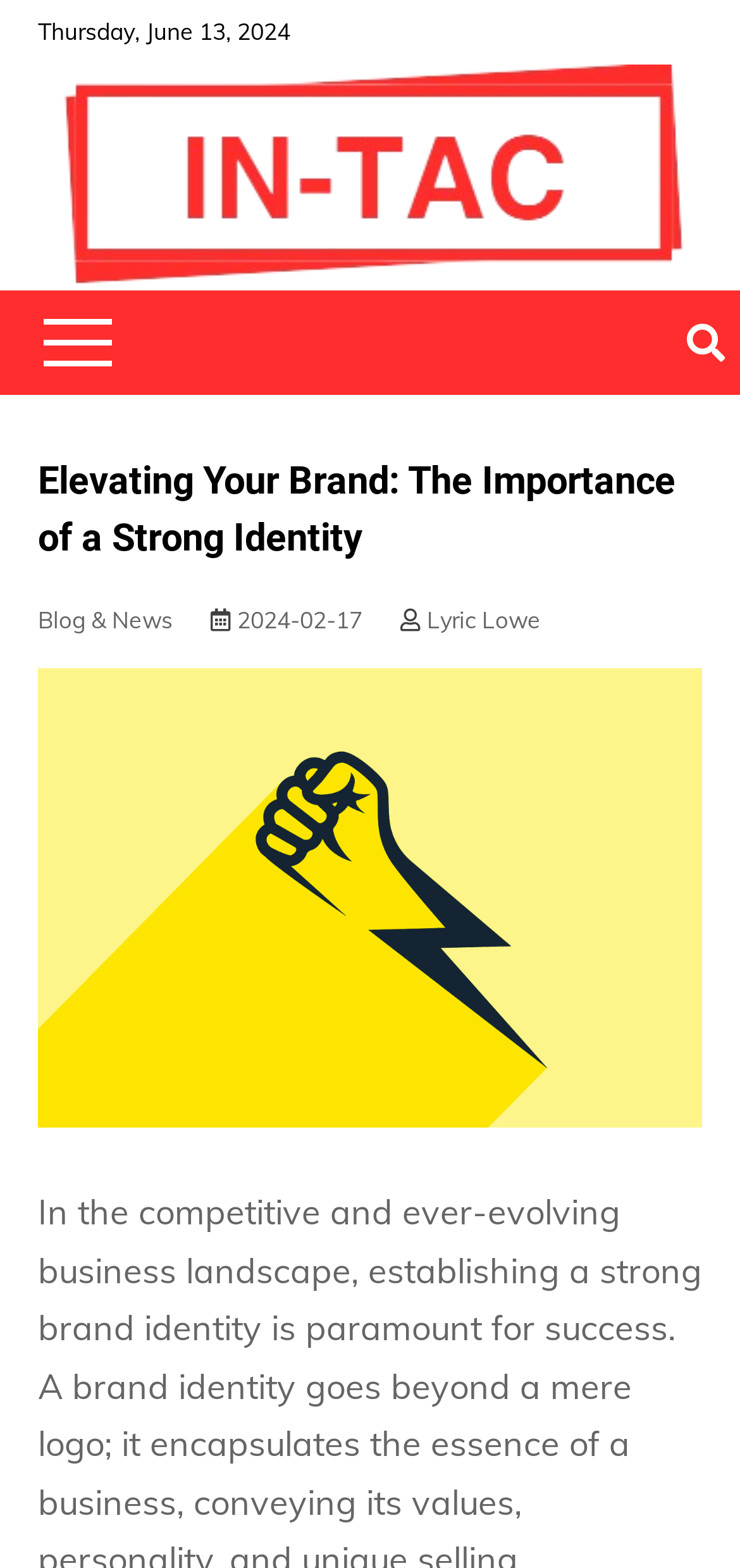What is the tagline of the company?
Carefully analyze the image and provide a thorough answer to the question.

I found the tagline of the company by looking at the static text element located below the logo and above the button. The text 'Where Business Meets Talents!' is likely to be the tagline of the company.